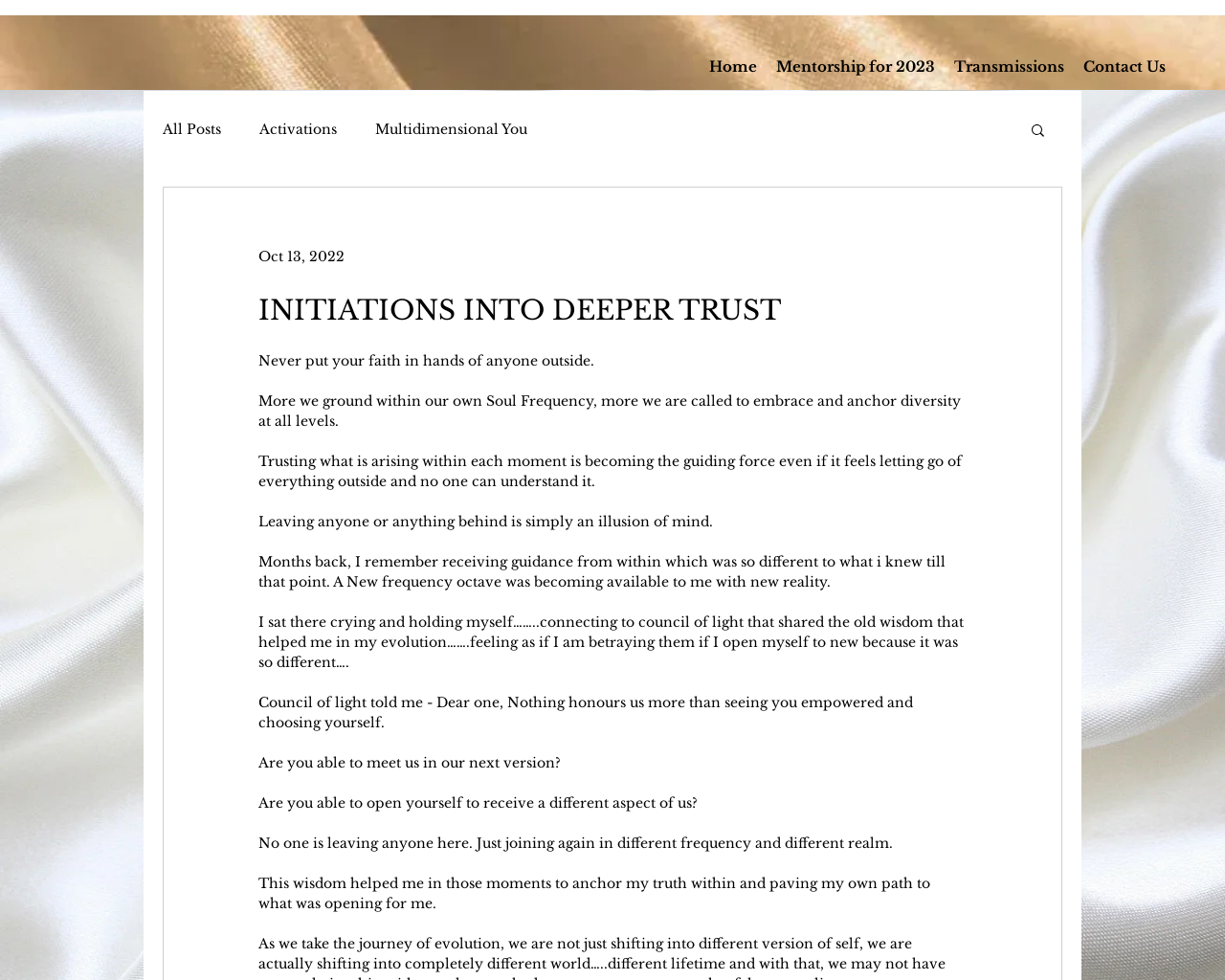Please provide the bounding box coordinates for the element that needs to be clicked to perform the following instruction: "Read 'Multidimensional You' blog posts". The coordinates should be given as four float numbers between 0 and 1, i.e., [left, top, right, bottom].

[0.306, 0.123, 0.43, 0.141]